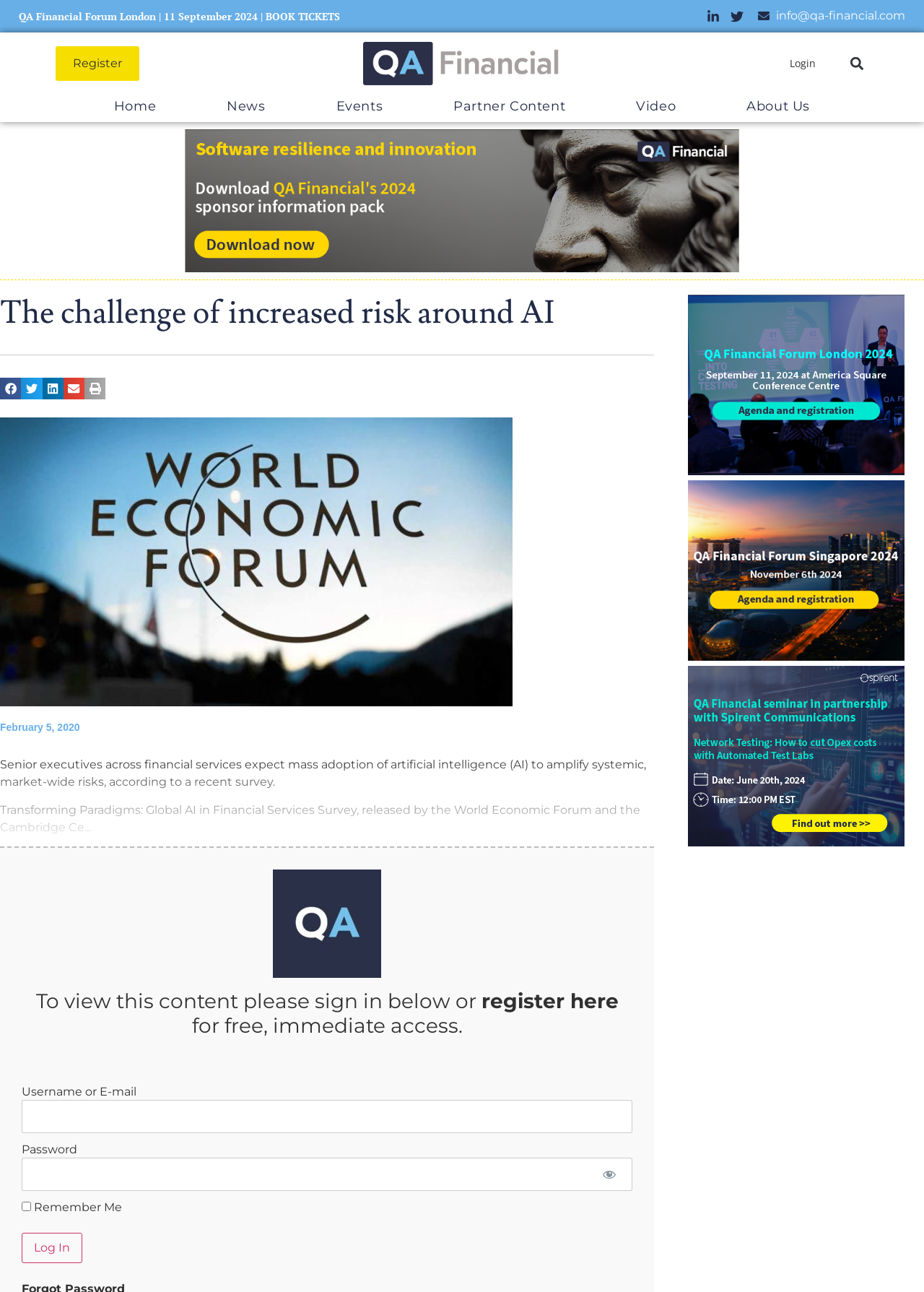Determine the bounding box coordinates of the clickable element to achieve the following action: 'Click on the 'Login' button'. Provide the coordinates as four float values between 0 and 1, formatted as [left, top, right, bottom].

[0.839, 0.038, 0.899, 0.06]